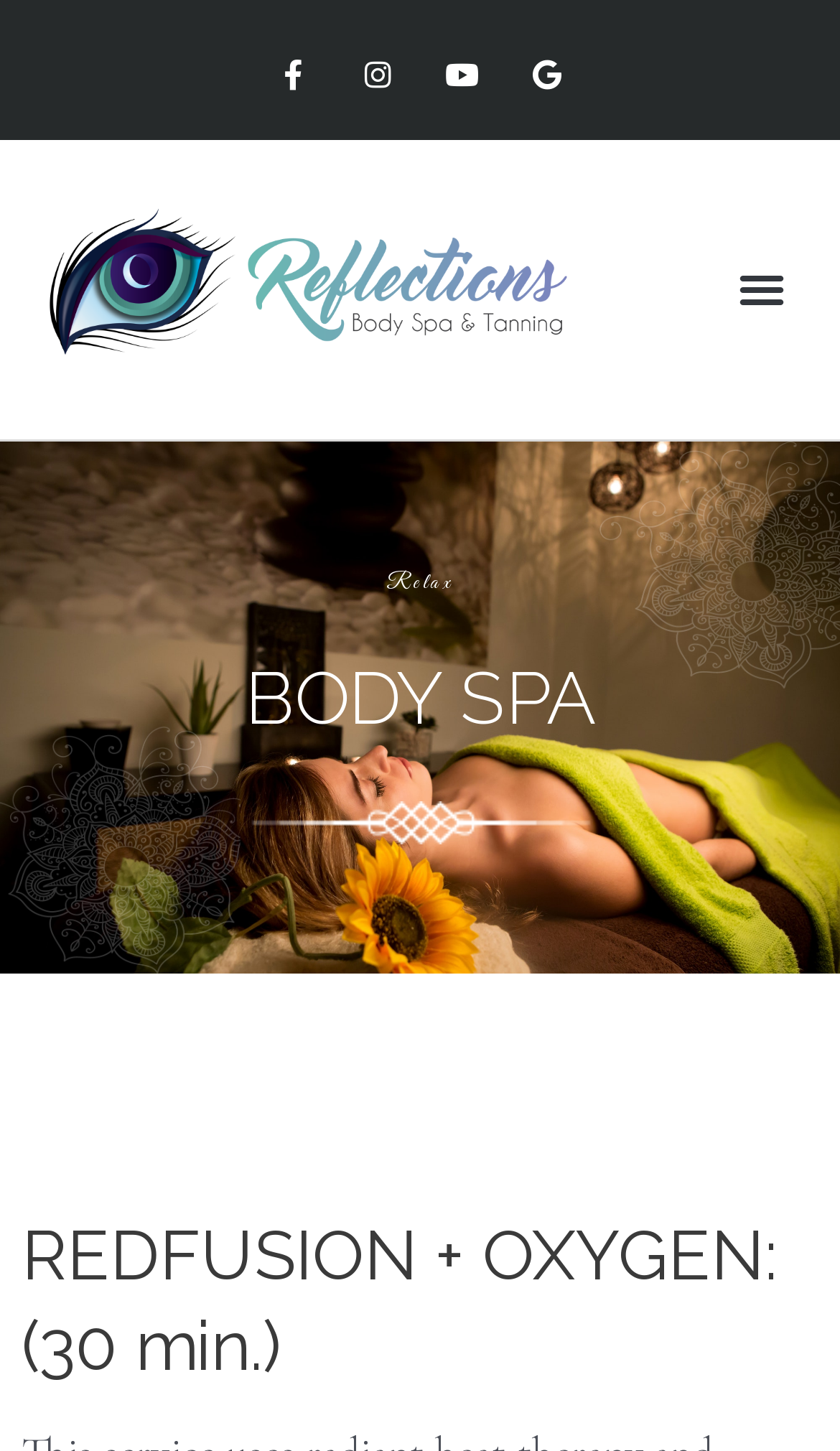What is the name of the spa?
Based on the image, answer the question with as much detail as possible.

The name of the spa can be found on the top of the webpage, which is 'Body Spa - Reflections Body Spa and Tanning'.